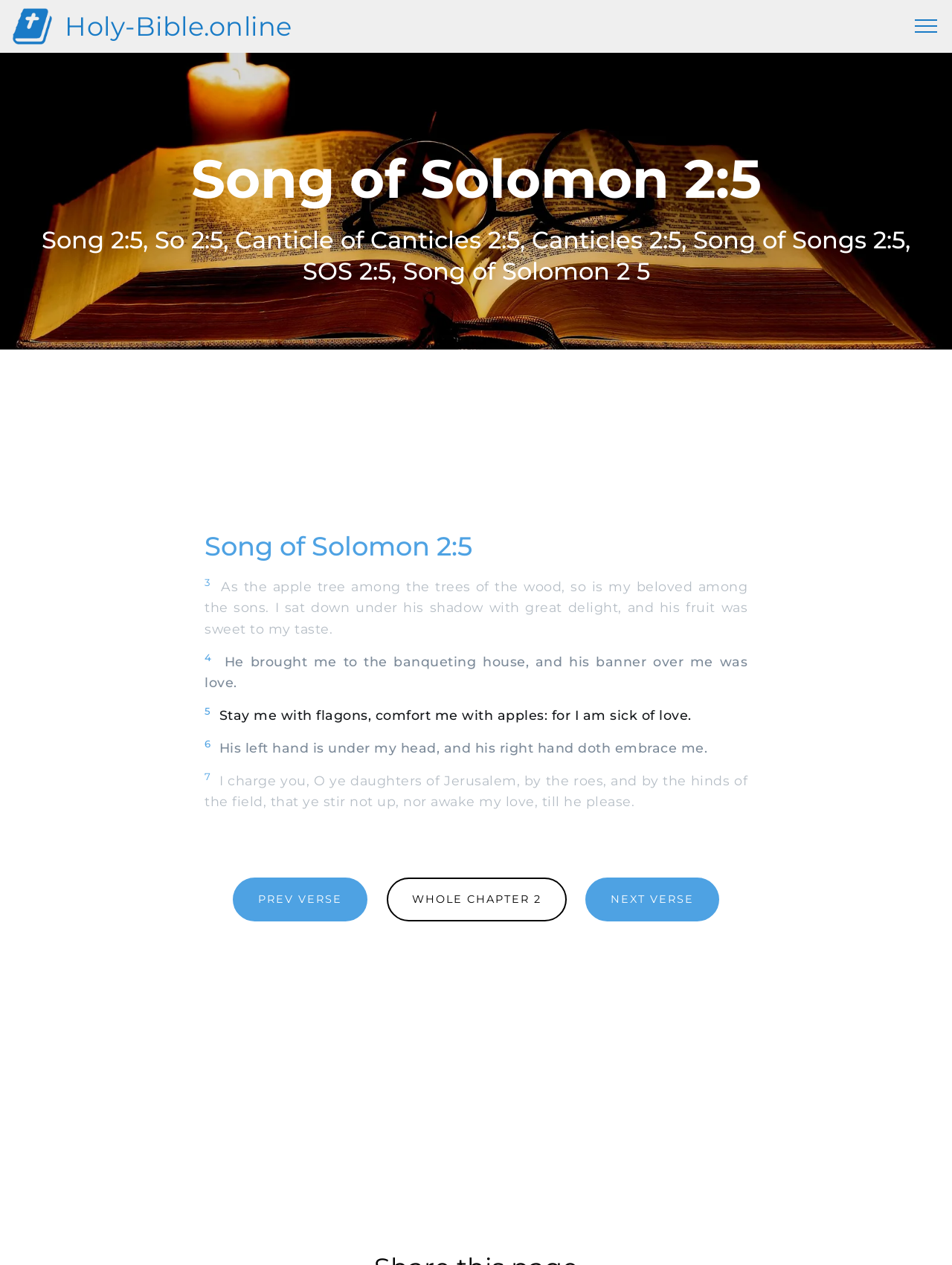What is the verse being discussed?
Using the image provided, answer with just one word or phrase.

Song of Solomon 2:5